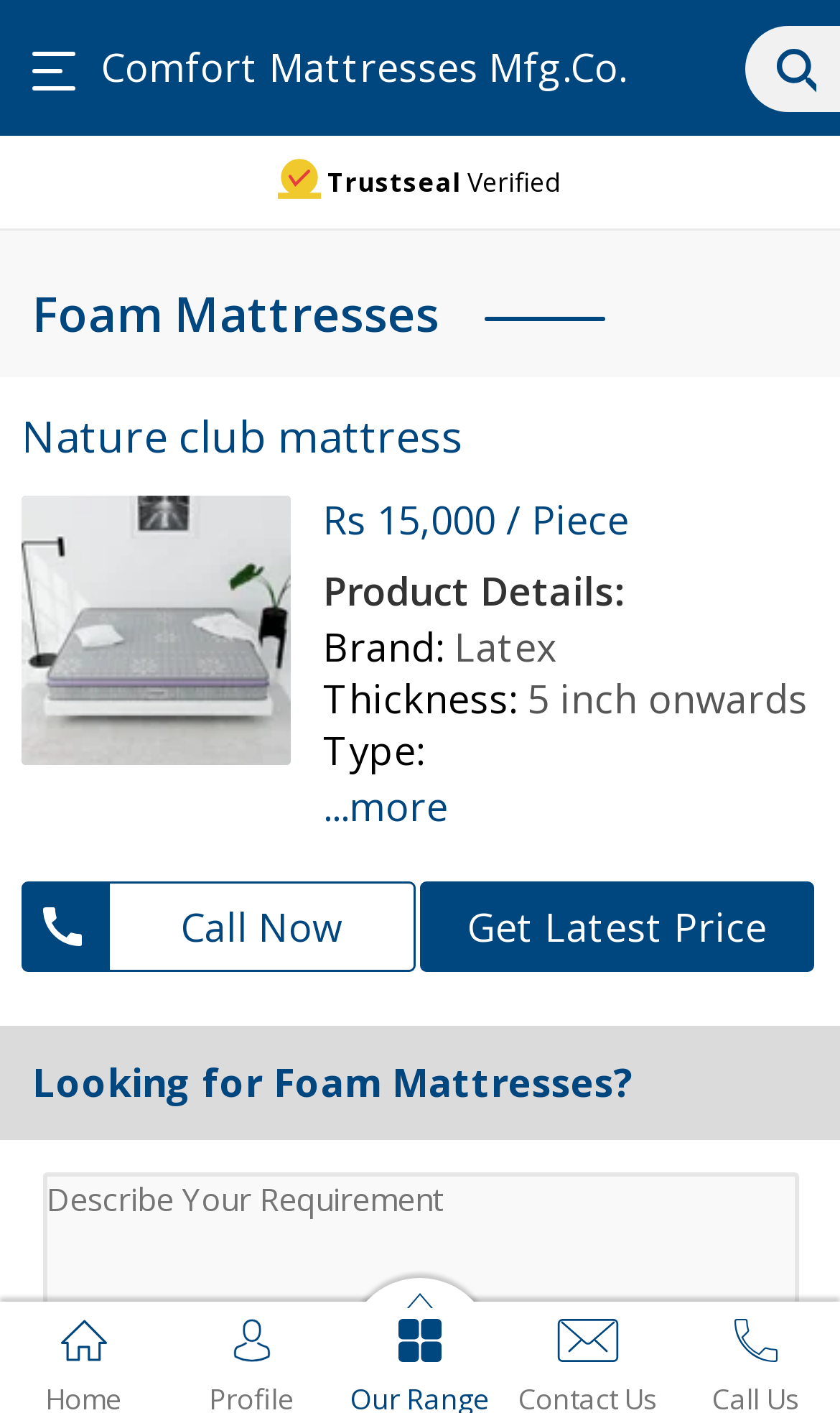Determine the bounding box coordinates for the area that should be clicked to carry out the following instruction: "Get the latest price".

[0.5, 0.624, 0.969, 0.688]